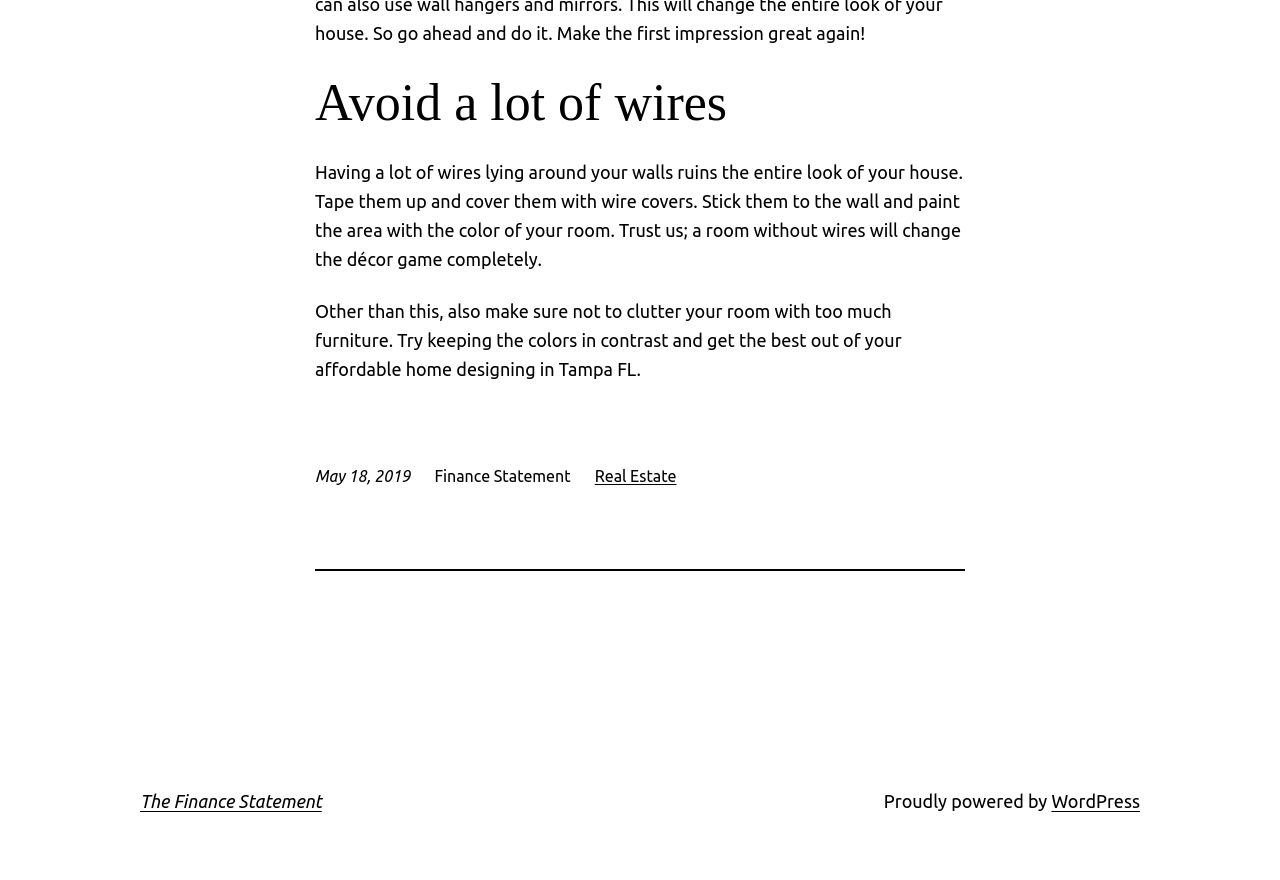What is the purpose of using wire covers?
Could you give a comprehensive explanation in response to this question?

According to the text, using wire covers is a way to hide wires and improve the appearance of a room. It suggests taping up wires and covering them with wire covers, then painting the area to match the room's color.